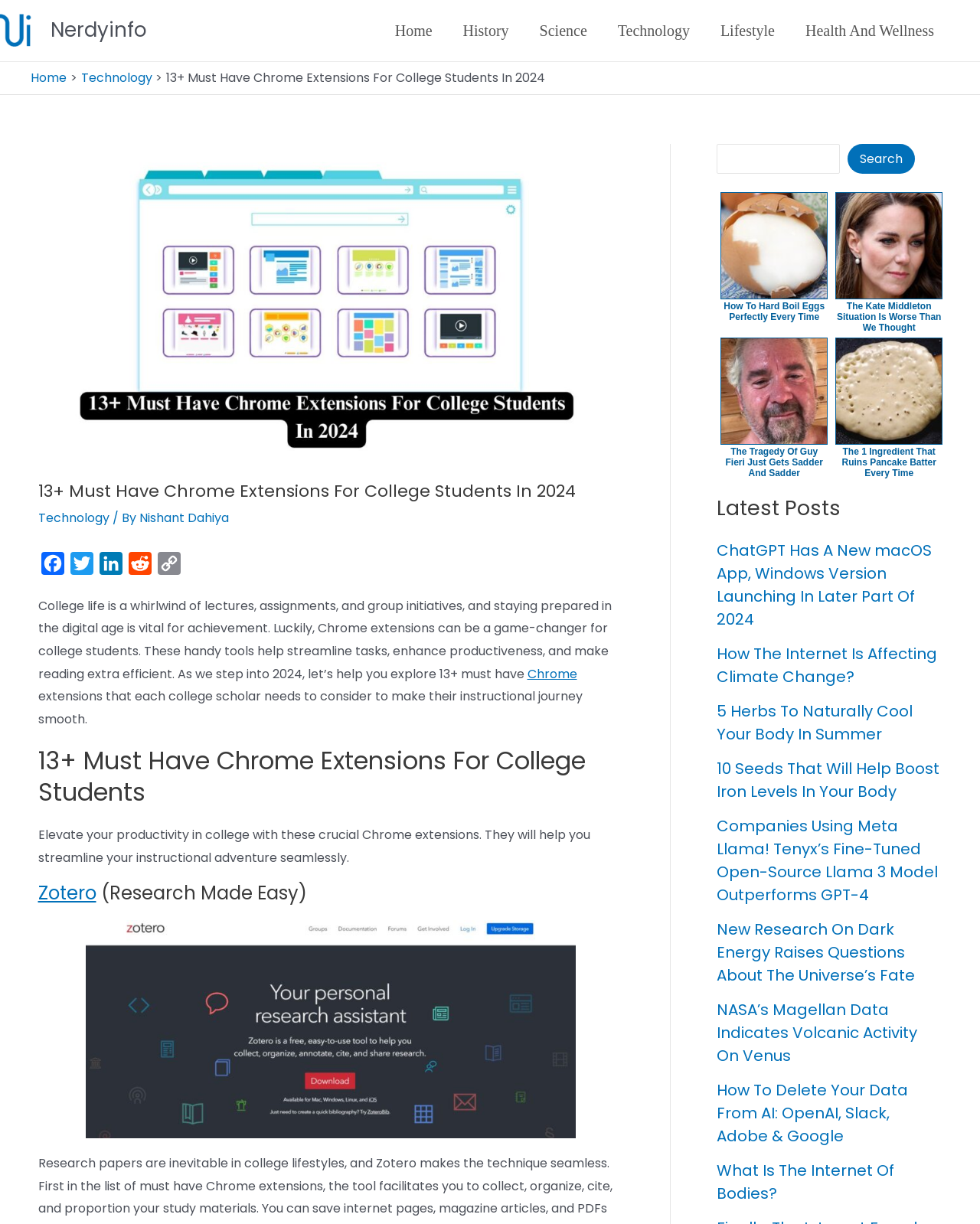Locate the bounding box coordinates of the UI element described by: "parent_node: HELP & CONTACT". The bounding box coordinates should consist of four float numbers between 0 and 1, i.e., [left, top, right, bottom].

None